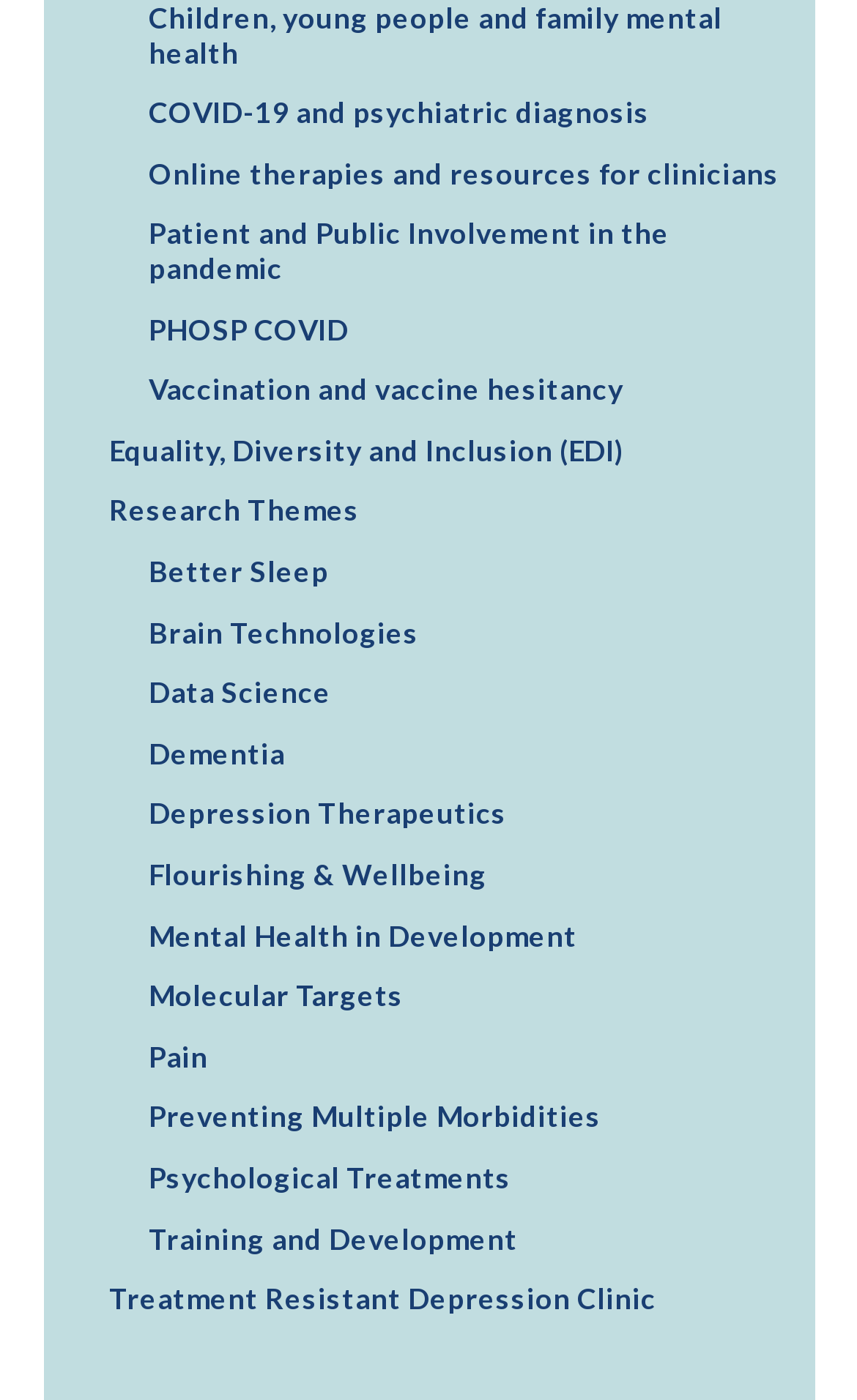Please identify the bounding box coordinates of the element that needs to be clicked to execute the following command: "Learn about Online therapies and resources for clinicians". Provide the bounding box using four float numbers between 0 and 1, formatted as [left, top, right, bottom].

[0.05, 0.103, 0.95, 0.147]